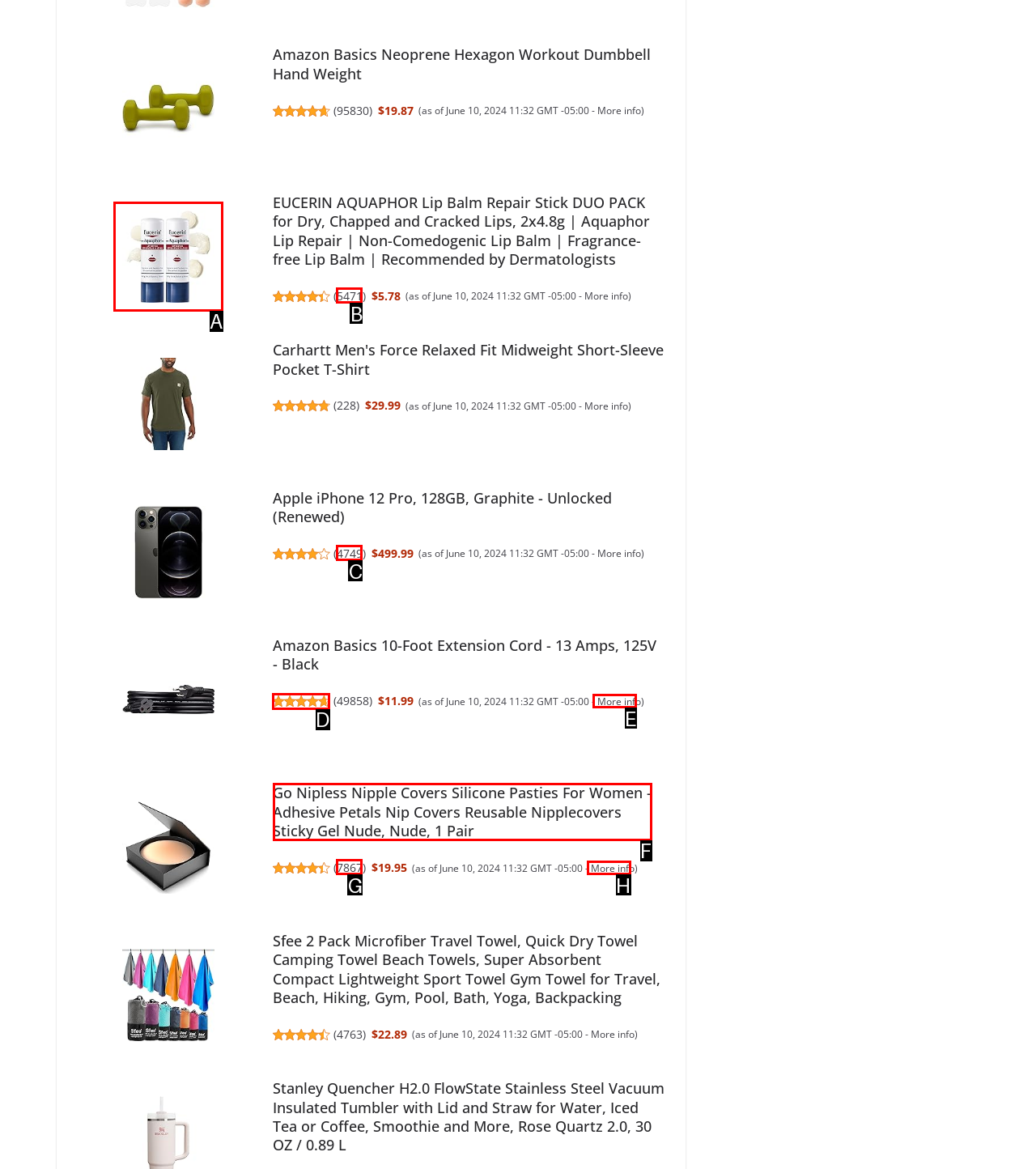Tell me which option I should click to complete the following task: Check the rating of Amazon Basics 10-Foot Extension Cord - 13 Amps, 125V - Black
Answer with the option's letter from the given choices directly.

D